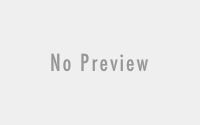Reply to the question below using a single word or brief phrase:
What is the topic of the blog post associated with the image?

Financial challenges